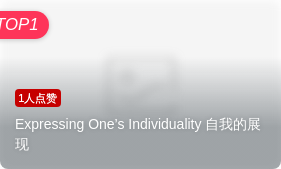Give a comprehensive caption that covers the entire image content.

The image features a highlighted section labeled as "TOP1," indicating that it is one of the most popular articles on the website 幽江英语网 (Hujiang English). The accompanying title, "Expressing One’s Individuality 自我的展现," suggests a focus on themes of personal expression and individuality. 

The section also notes that the article has received 1 like, which signifies engagement from readers. The overall design is modern and minimalistic, enhancing readability and drawing attention to the content. This indicates an effort to create an inviting space for exploring topics related to English language learning and self-expression.